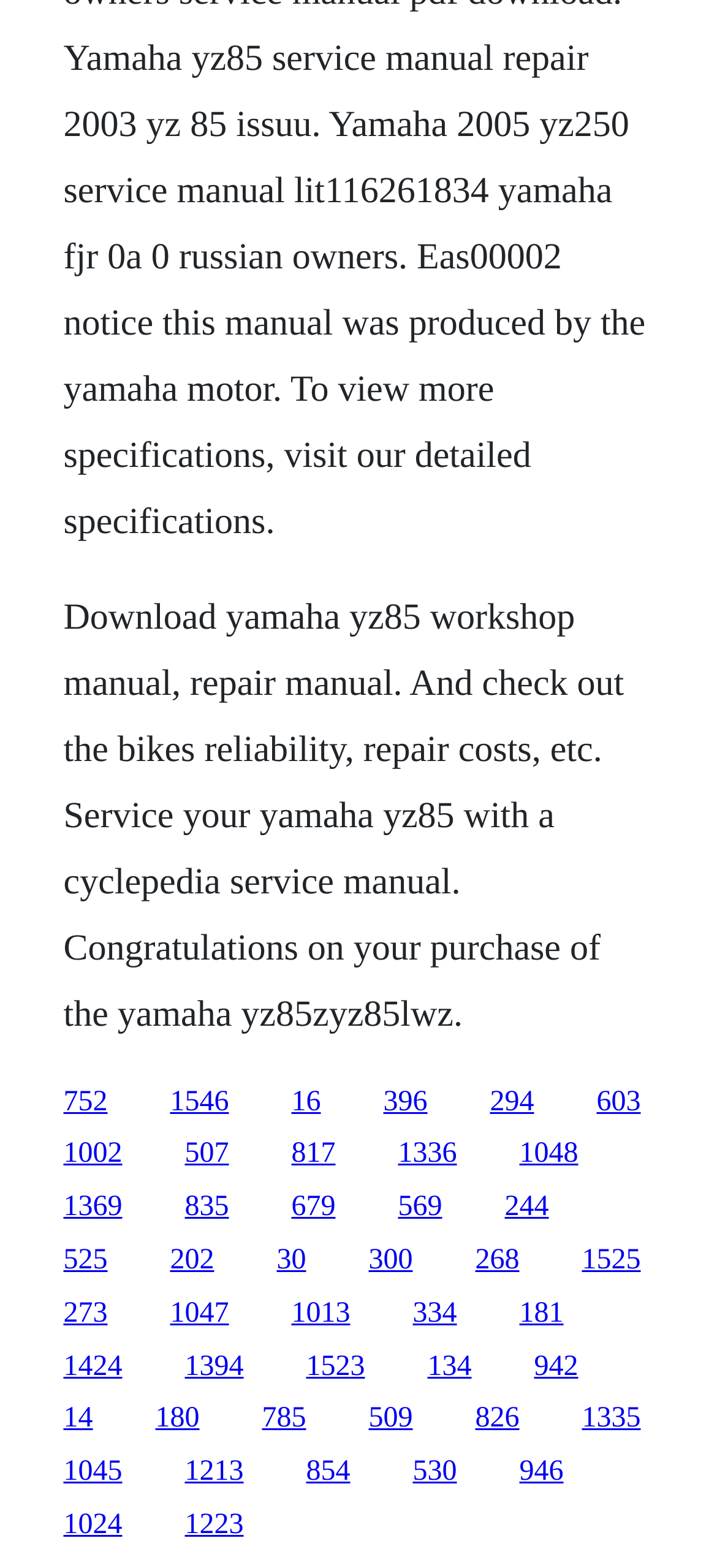Identify the bounding box coordinates for the region to click in order to carry out this instruction: "Click on link 752". Provide the coordinates using four float numbers between 0 and 1, formatted as [left, top, right, bottom].

[0.088, 0.692, 0.15, 0.712]